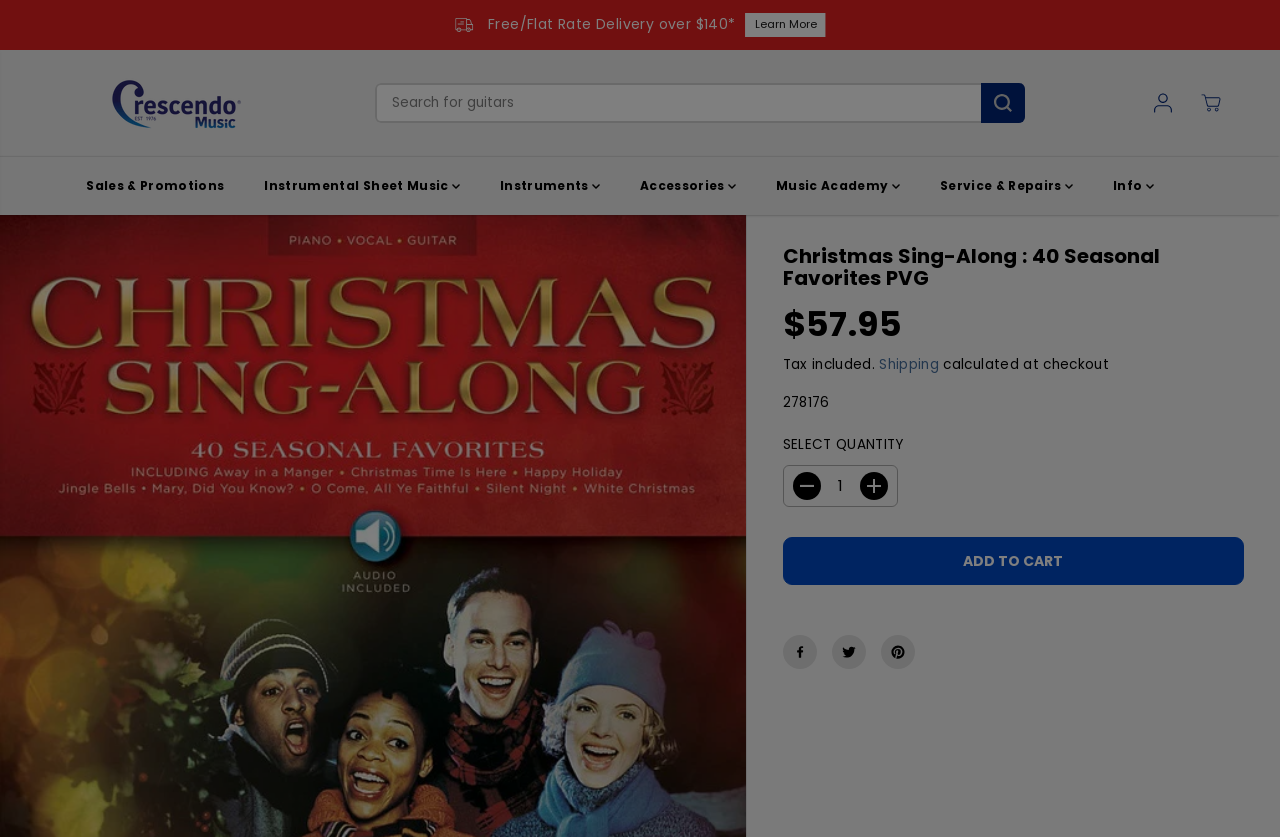What is the name of the music store?
Answer the question using a single word or phrase, according to the image.

Crescendo Music